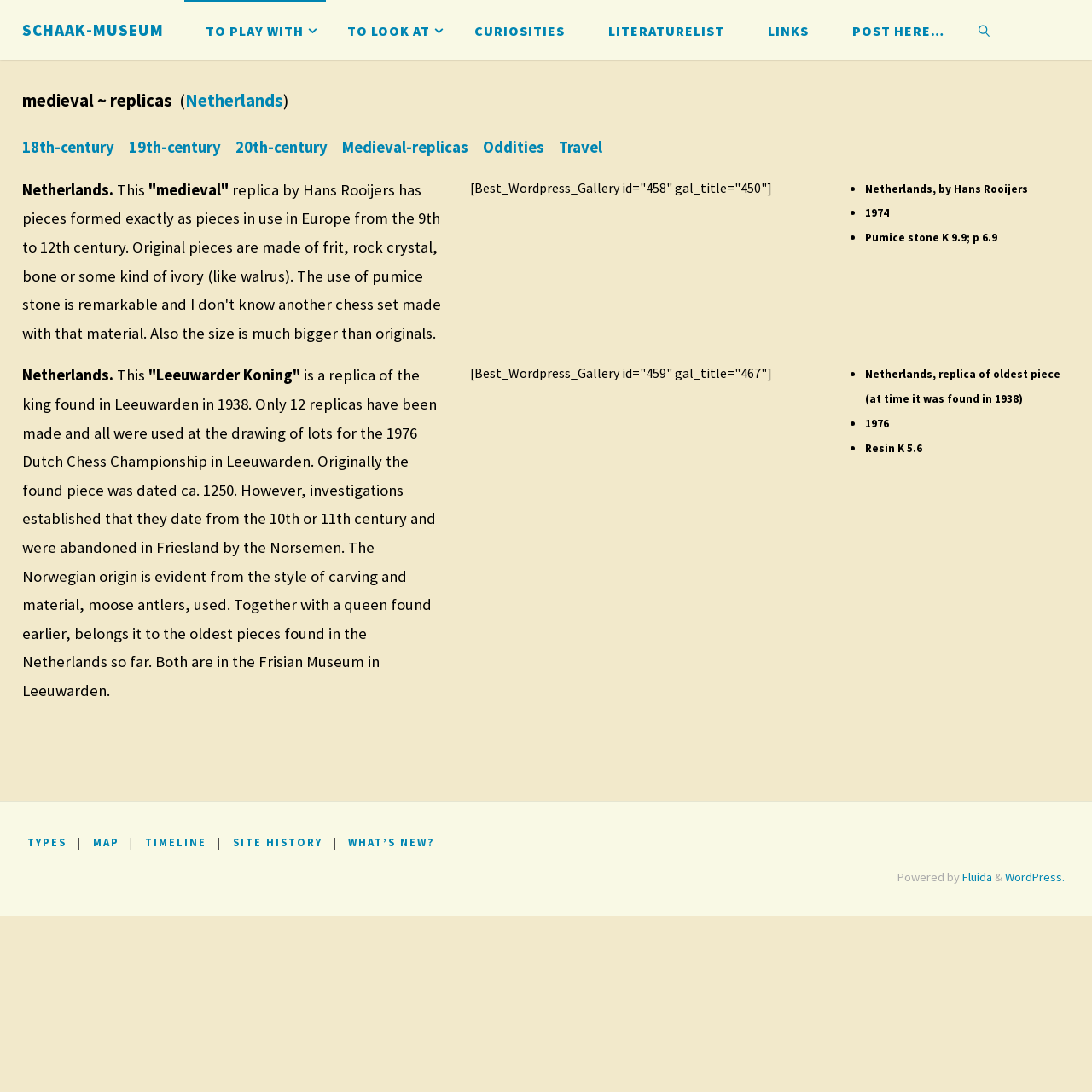Please identify the bounding box coordinates for the region that you need to click to follow this instruction: "Search using the 'SEARCH' link".

[0.885, 0.0, 0.918, 0.055]